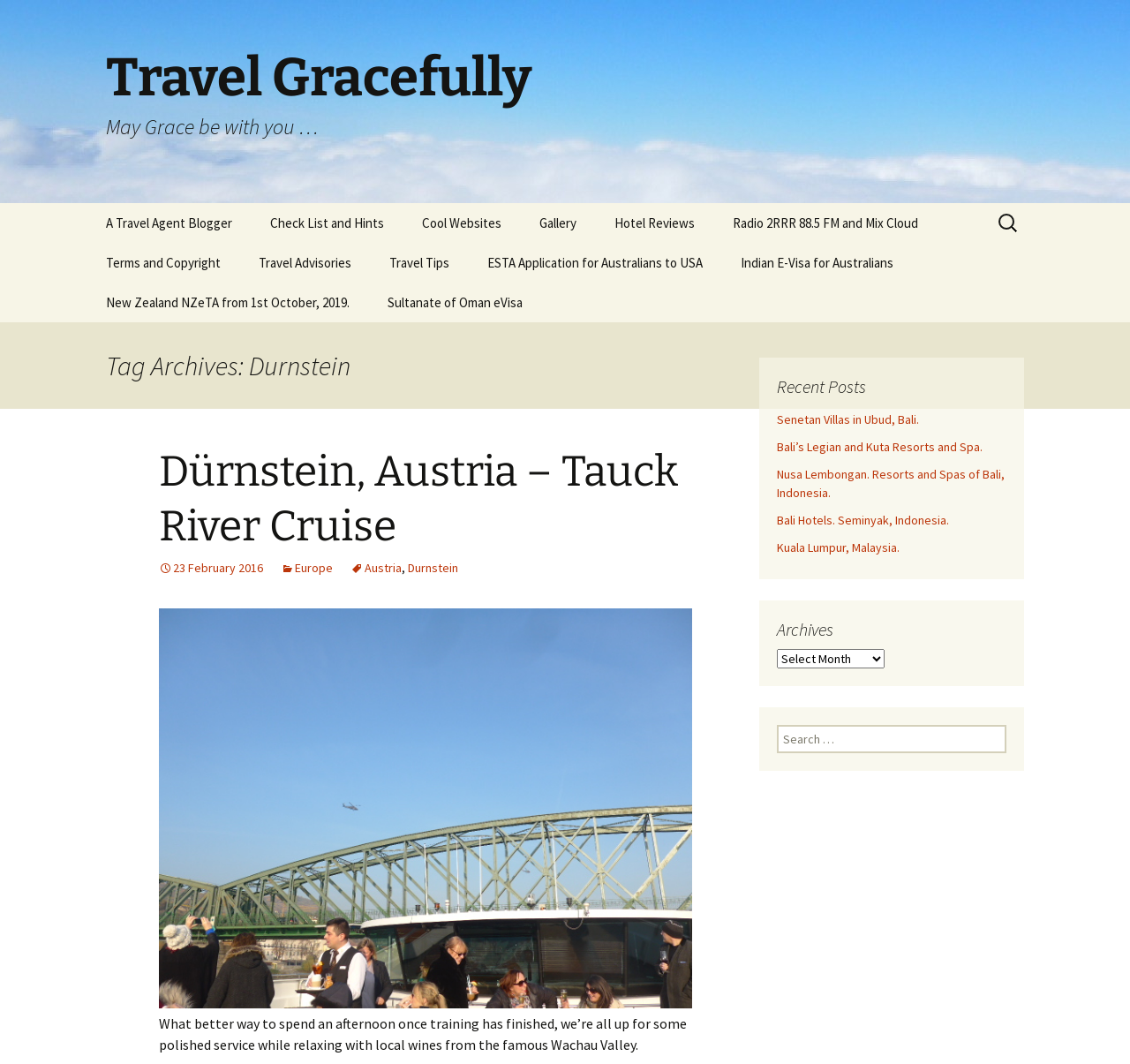Give a one-word or short-phrase answer to the following question: 
What is the purpose of the search box?

To search for content